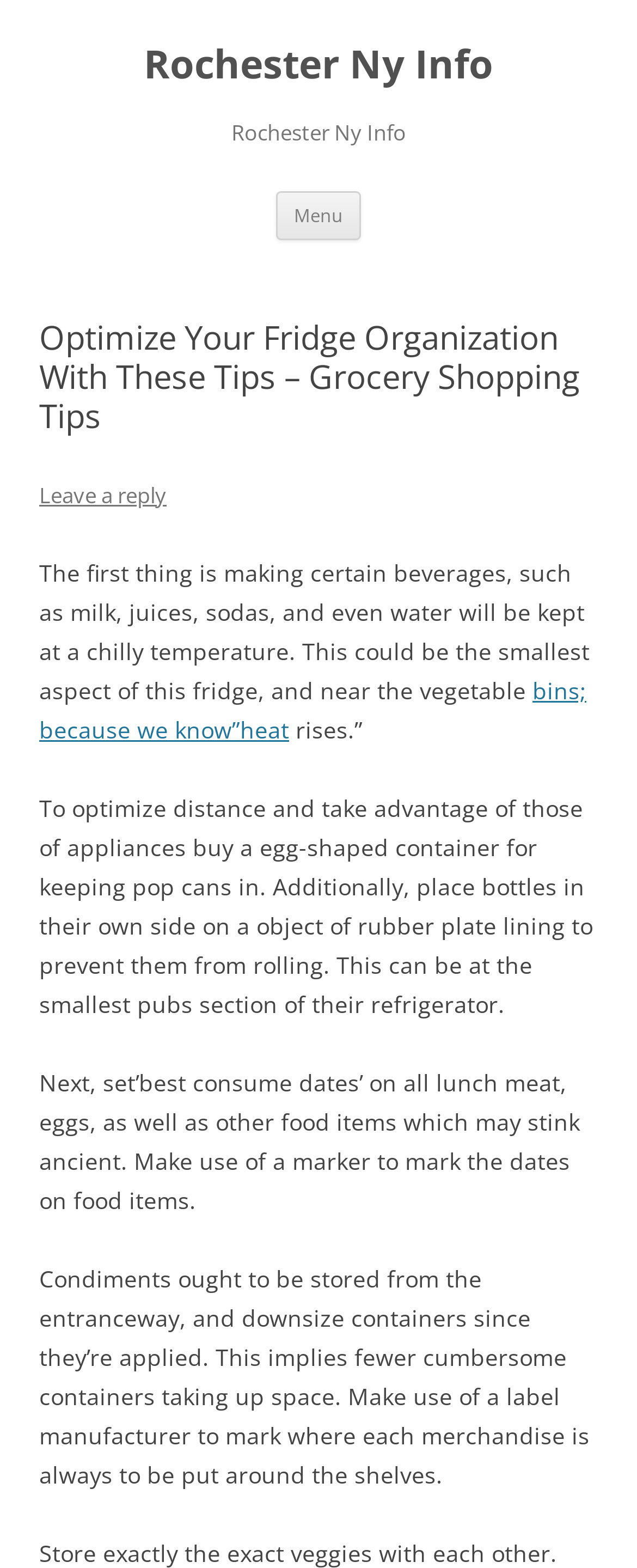Why should 'best consume dates' be marked on food items?
Look at the screenshot and respond with a single word or phrase.

To prevent them from going bad